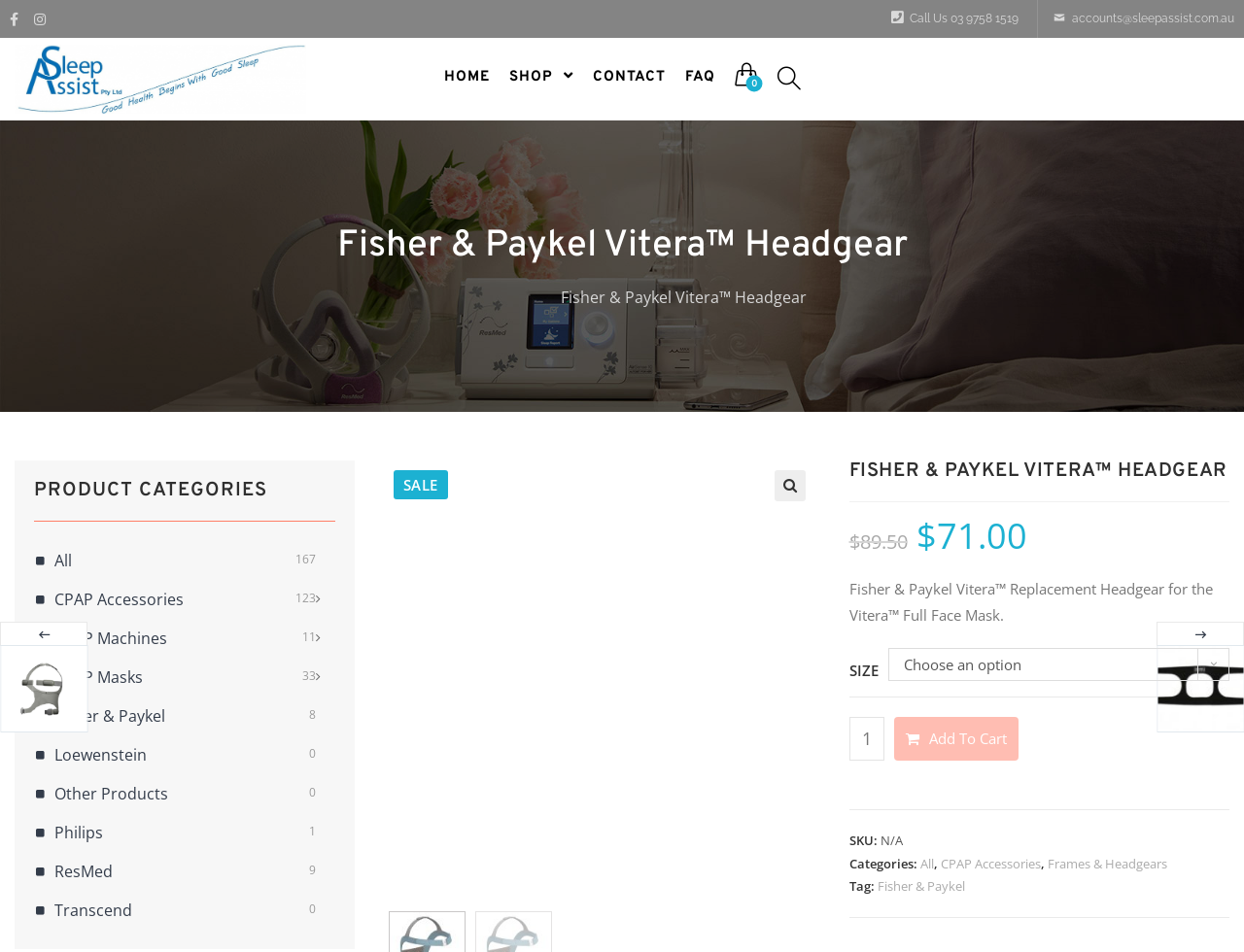Locate the bounding box of the UI element described by: "Add to cart" in the given webpage screenshot.

[0.718, 0.769, 0.821, 0.814]